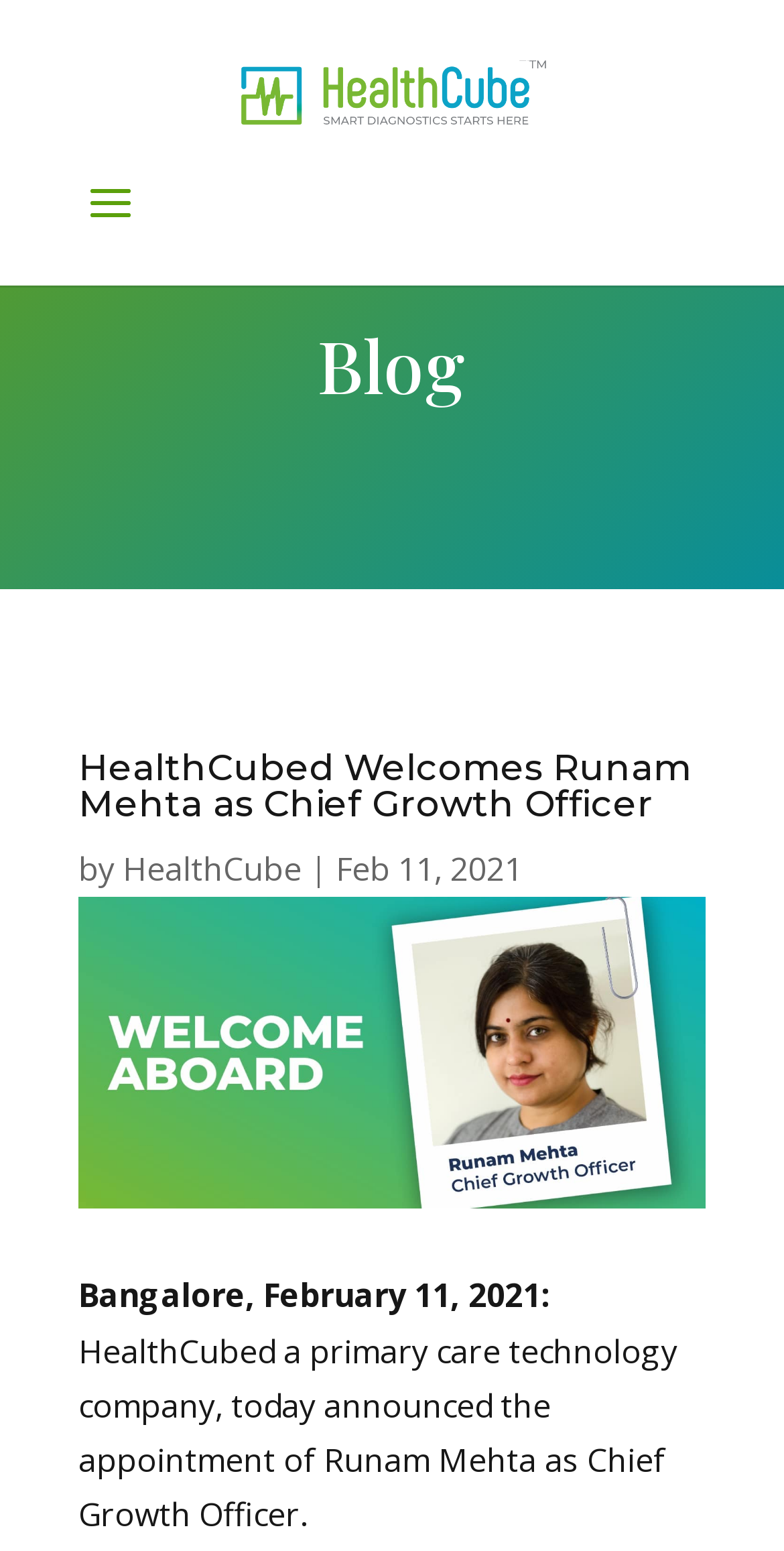Examine the image and give a thorough answer to the following question:
What is the company name?

The company name can be found in the top-left corner of the webpage, where the logo is located, and it is also mentioned in the heading of the webpage.